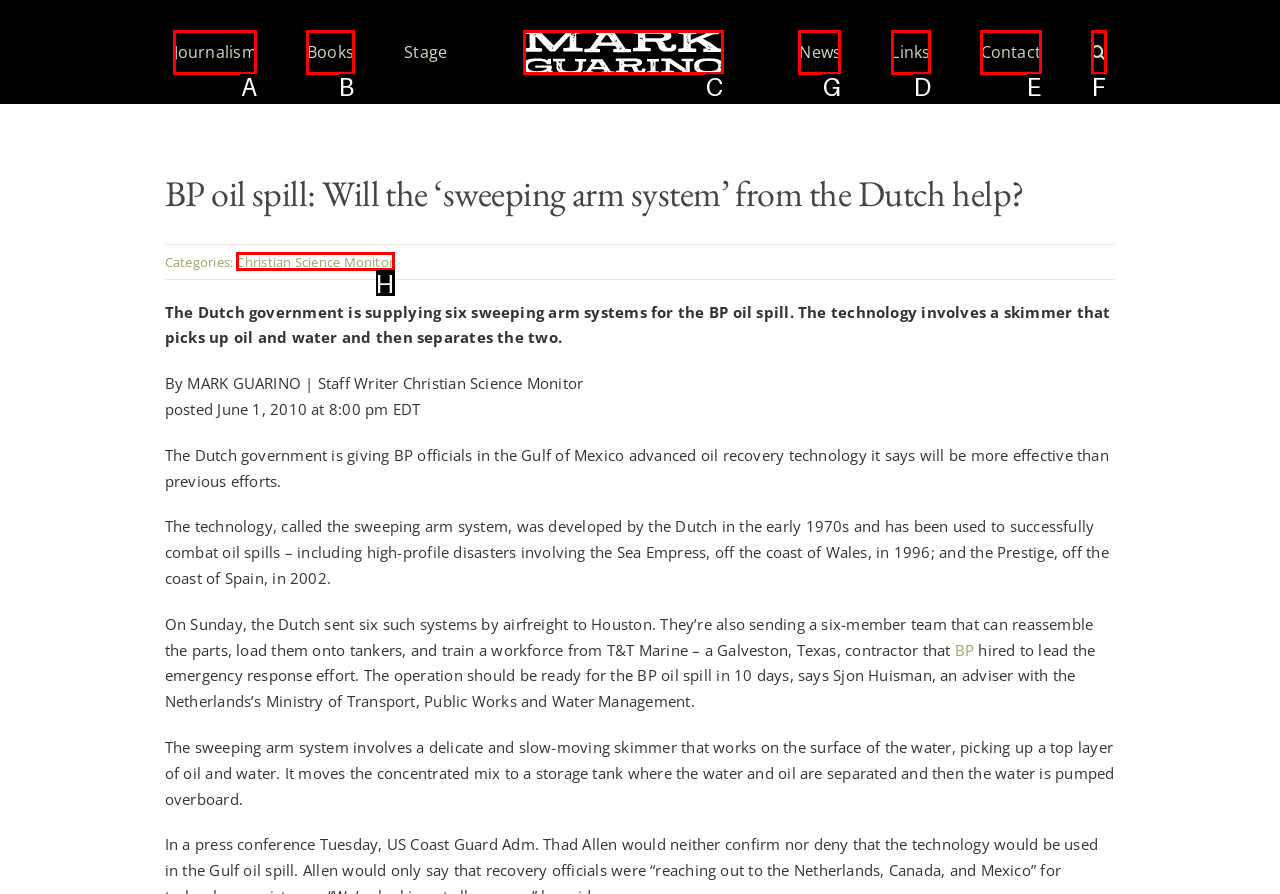Tell me which one HTML element I should click to complete the following task: Go to the 'News' section Answer with the option's letter from the given choices directly.

G